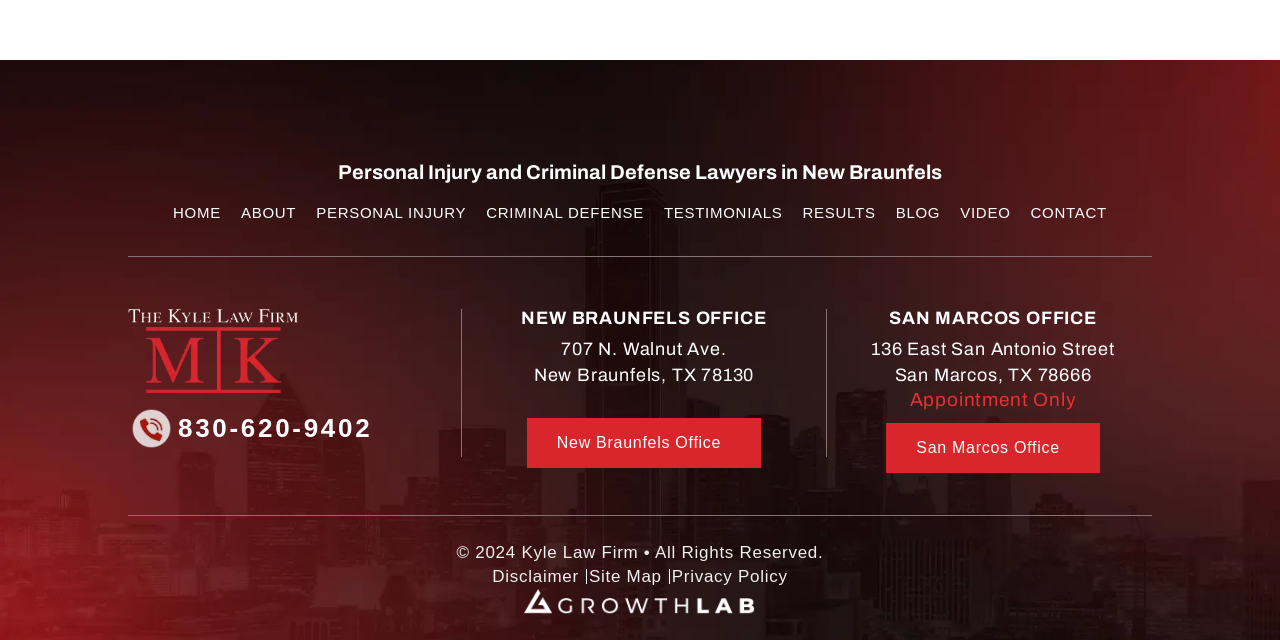Provide a one-word or short-phrase response to the question:
What type of lawyers does the Kyle Law Firm have?

Personal Injury and Criminal Defense